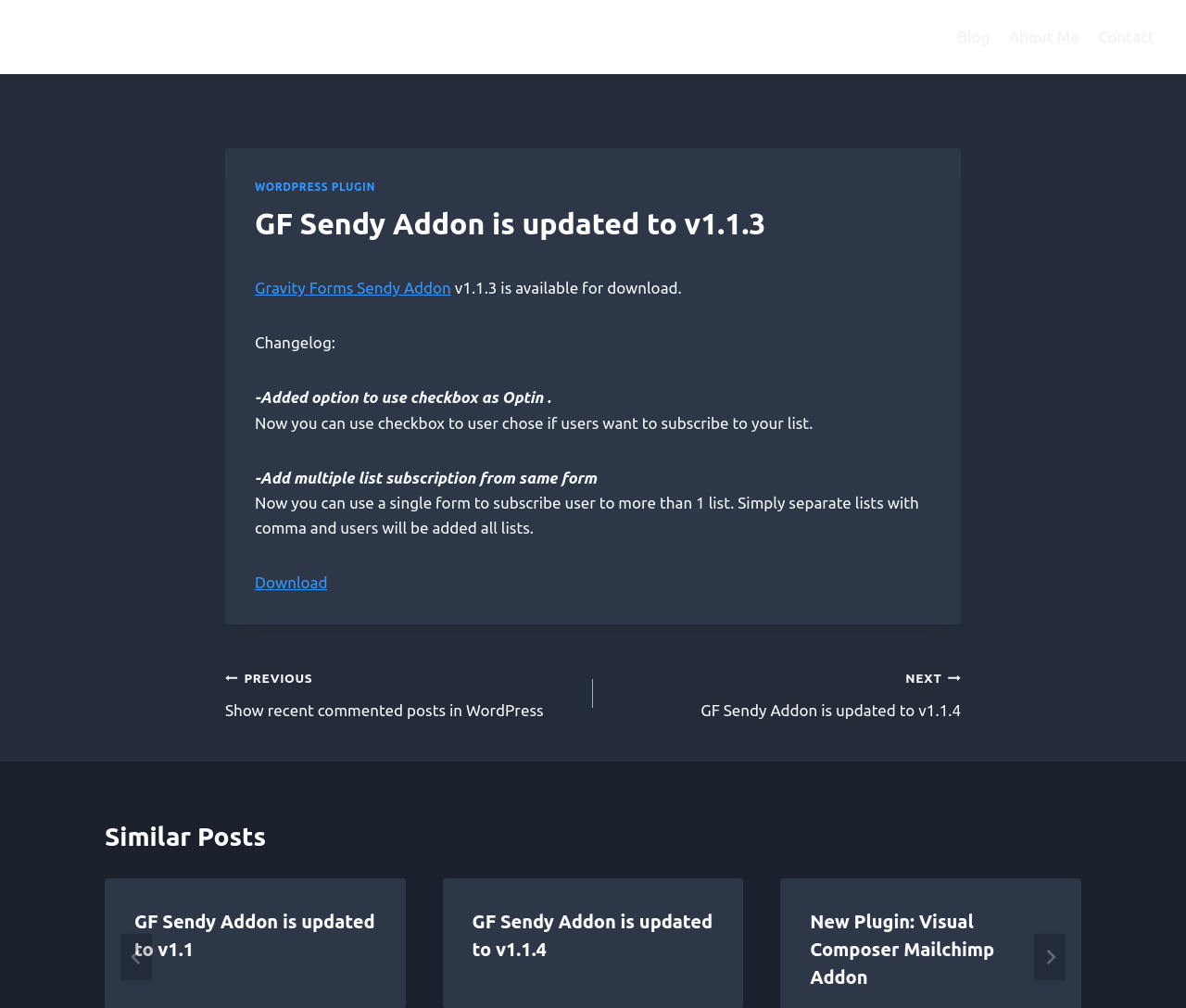Your task is to extract the text of the main heading from the webpage.

GF Sendy Addon is updated to v1.1.3